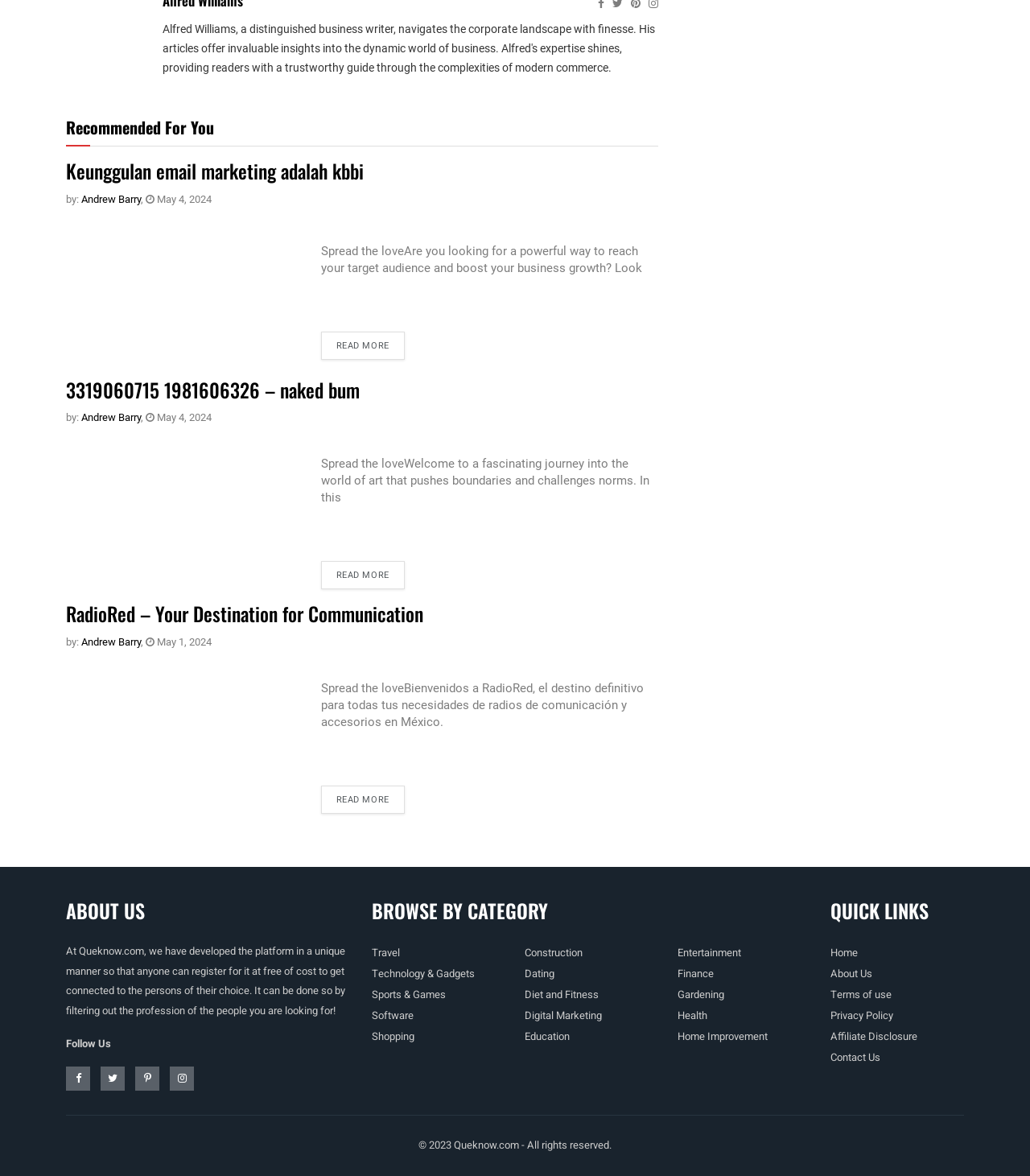What is the date of the second article?
From the image, respond using a single word or phrase.

May 4, 2024